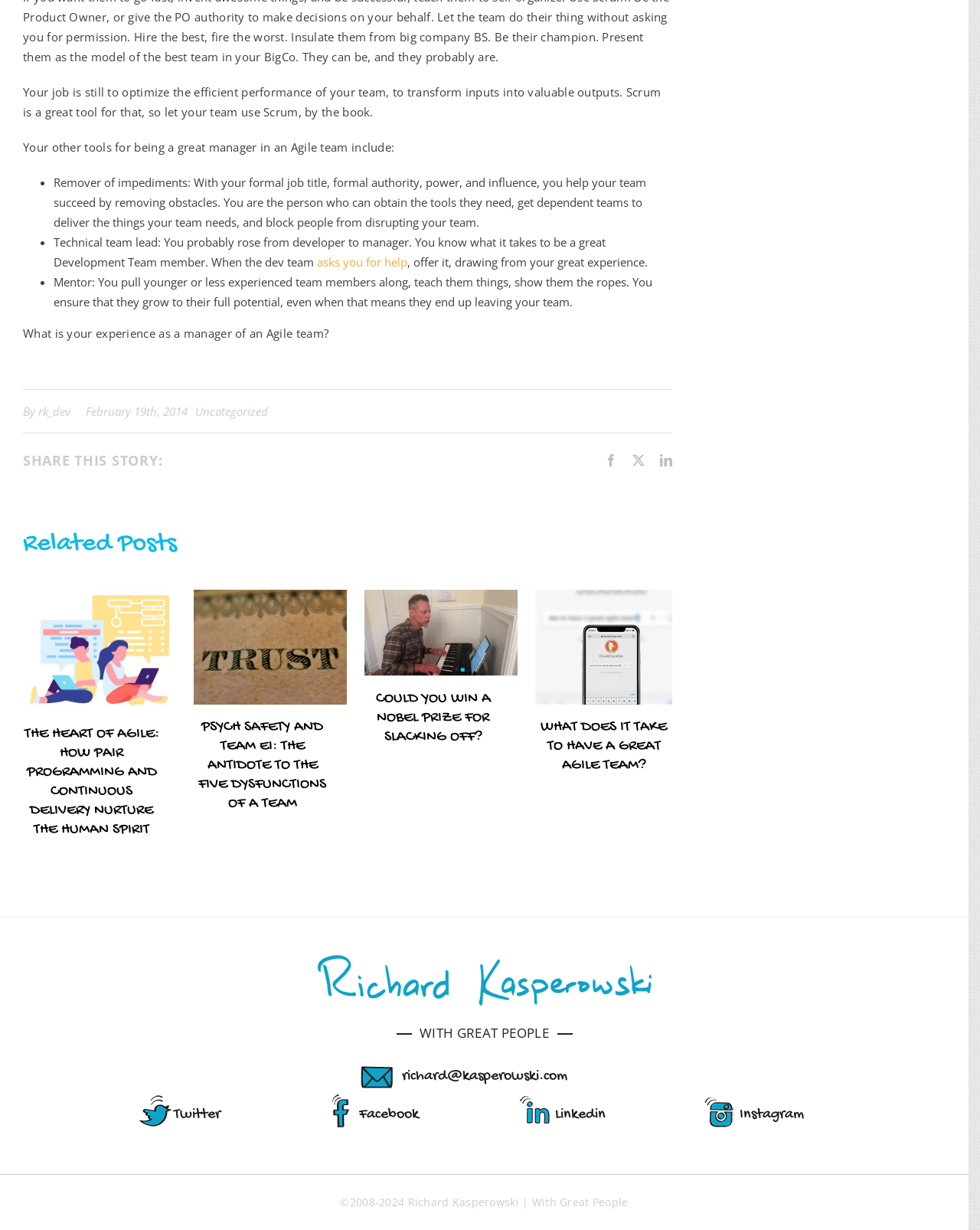What is the author's name?
Could you answer the question in a detailed manner, providing as much information as possible?

The author's name is mentioned at the bottom of the webpage, in the copyright section, as 'Richard Kasperowski | With Great People'.